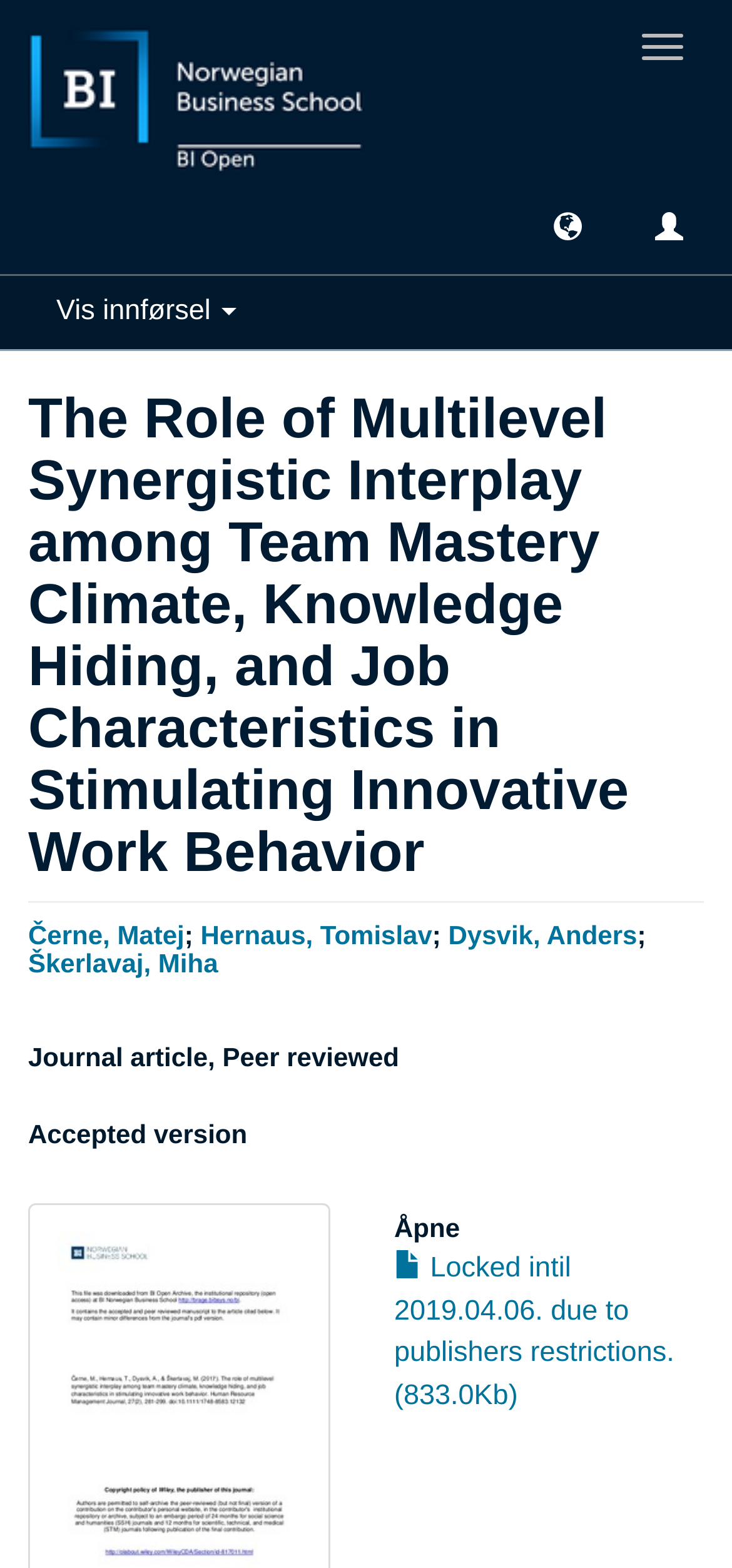Pinpoint the bounding box coordinates of the element to be clicked to execute the instruction: "Toggle navigation".

[0.849, 0.01, 0.962, 0.05]